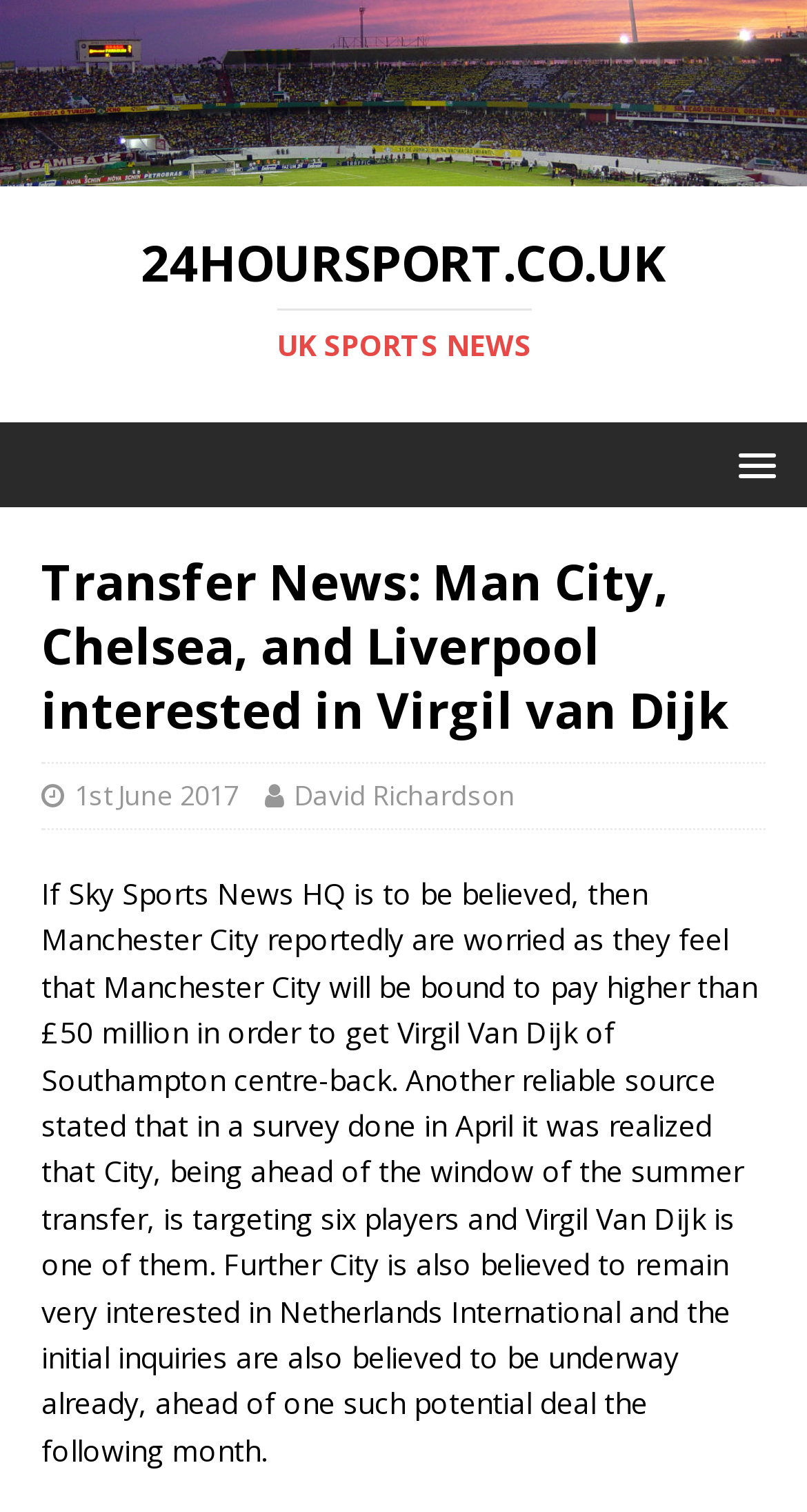Respond to the question below with a single word or phrase: Who is the author of the article?

David Richardson